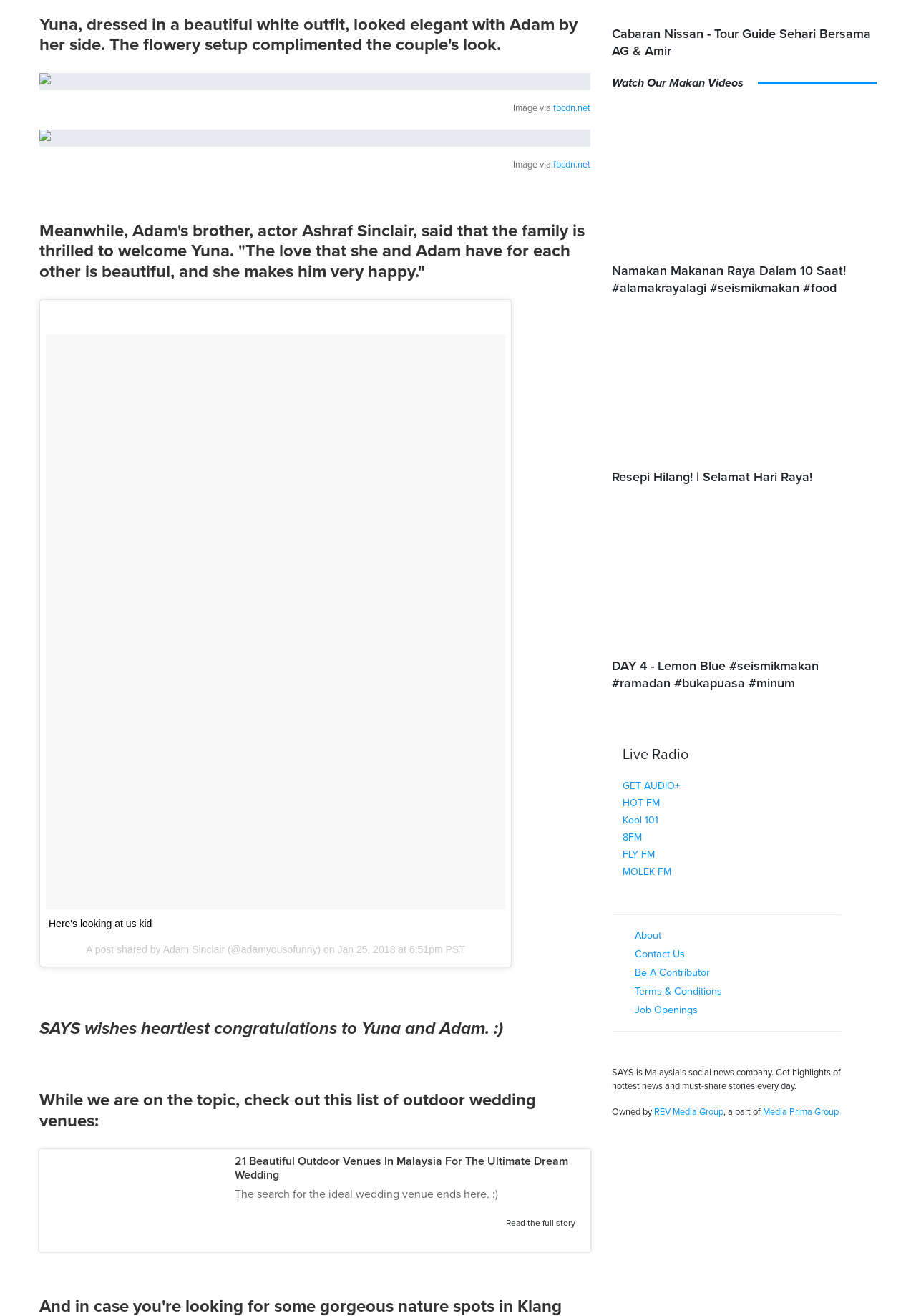Identify the bounding box coordinates of the section to be clicked to complete the task described by the following instruction: "Contact Us". The coordinates should be four float numbers between 0 and 1, formatted as [left, top, right, bottom].

[0.668, 0.718, 0.793, 0.732]